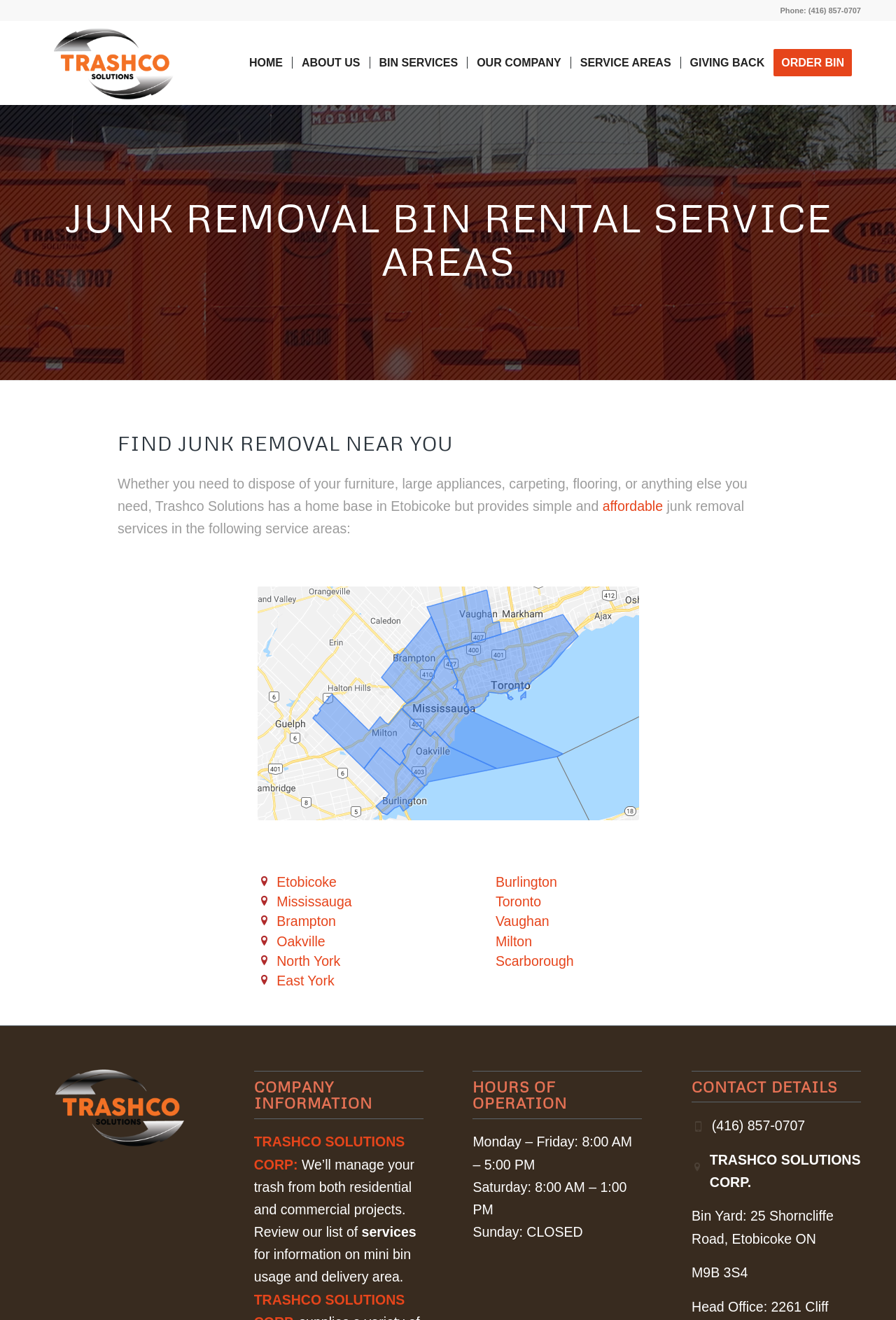How many service areas are listed?
Answer the question based on the image using a single word or a brief phrase.

11